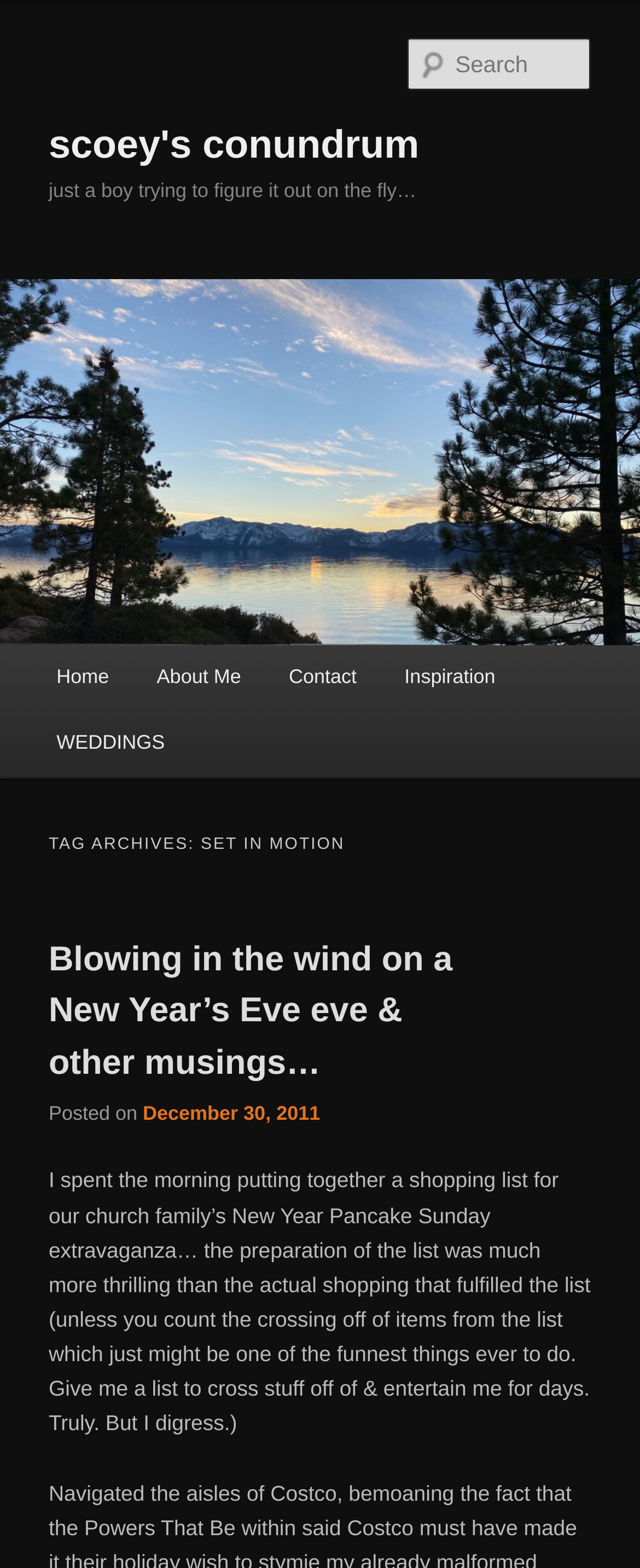Generate an in-depth caption that captures all aspects of the webpage.

The webpage appears to be a personal blog or journal, with the title "scoey's conundrum" prominently displayed at the top. Below the title, there is a heading that reads "just a boy trying to figure it out on the fly…", which suggests that the blog is a personal reflection or diary.

On the top-left corner, there are two links, "Skip to primary content" and "Skip to secondary content", which are likely accessibility features for users with disabilities. 

To the right of the title, there is a large image that spans the width of the page, with the same title "scoey's conundrum" as its alt text. Below the image, there is a search box labeled "Search".

The main menu is located below the image, with links to "Home", "About Me", "Contact", "Inspiration", and "WEDDINGS". 

The main content of the page appears to be a blog post, with the title "TAG ARCHIVES: SET IN MOTION" followed by a heading "Blowing in the wind on a New Year’s Eve eve & other musings…". The post contains a link to the full article, as well as a timestamp "Posted on December 30, 2011". The text of the post is a personal reflection on the author's morning activities, including creating a shopping list and going shopping.

Overall, the webpage has a simple and clean layout, with a focus on the blog post and easy navigation to other sections of the site.